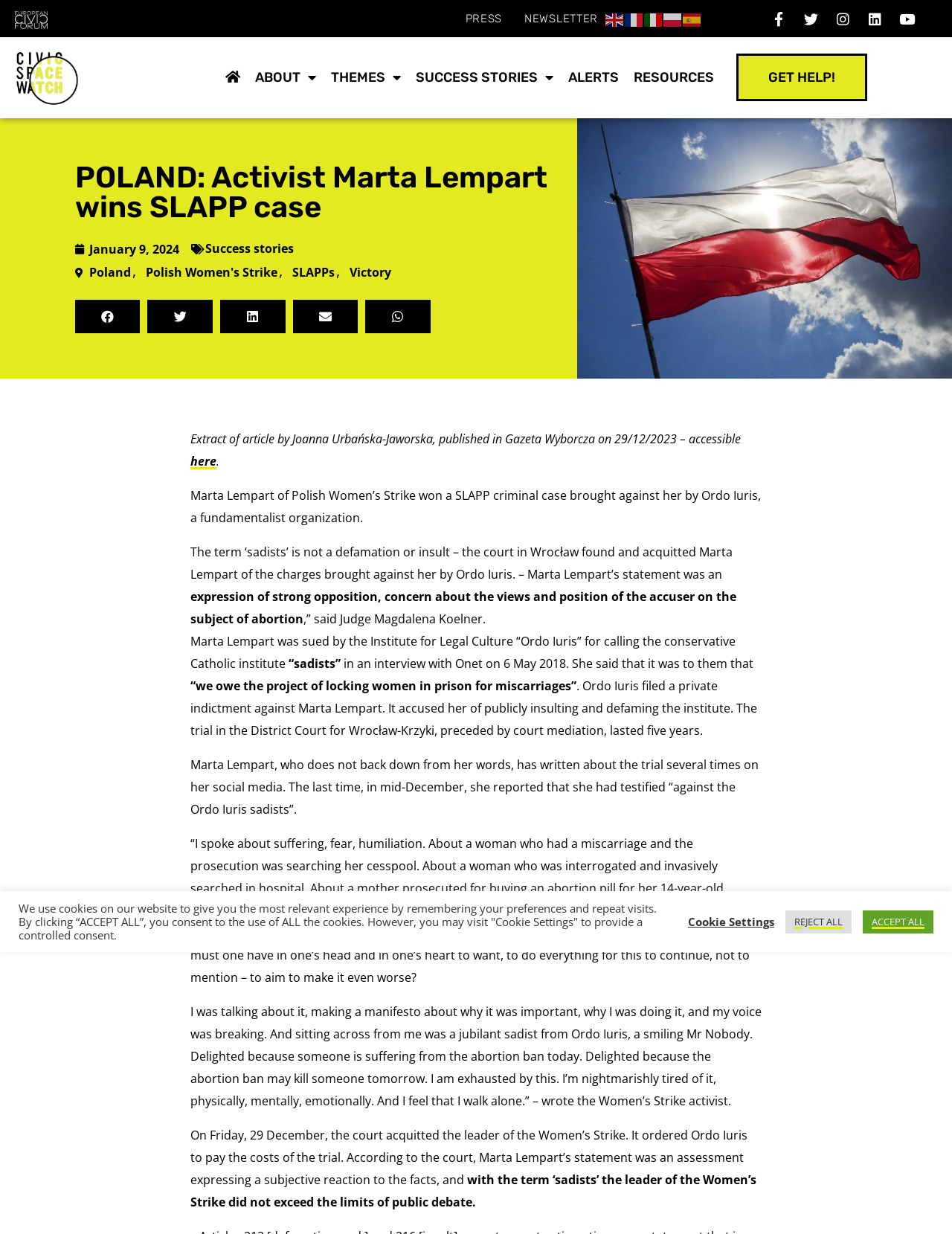Answer in one word or a short phrase: 
What is the name of the activist who won the SLAPP case?

Marta Lempart